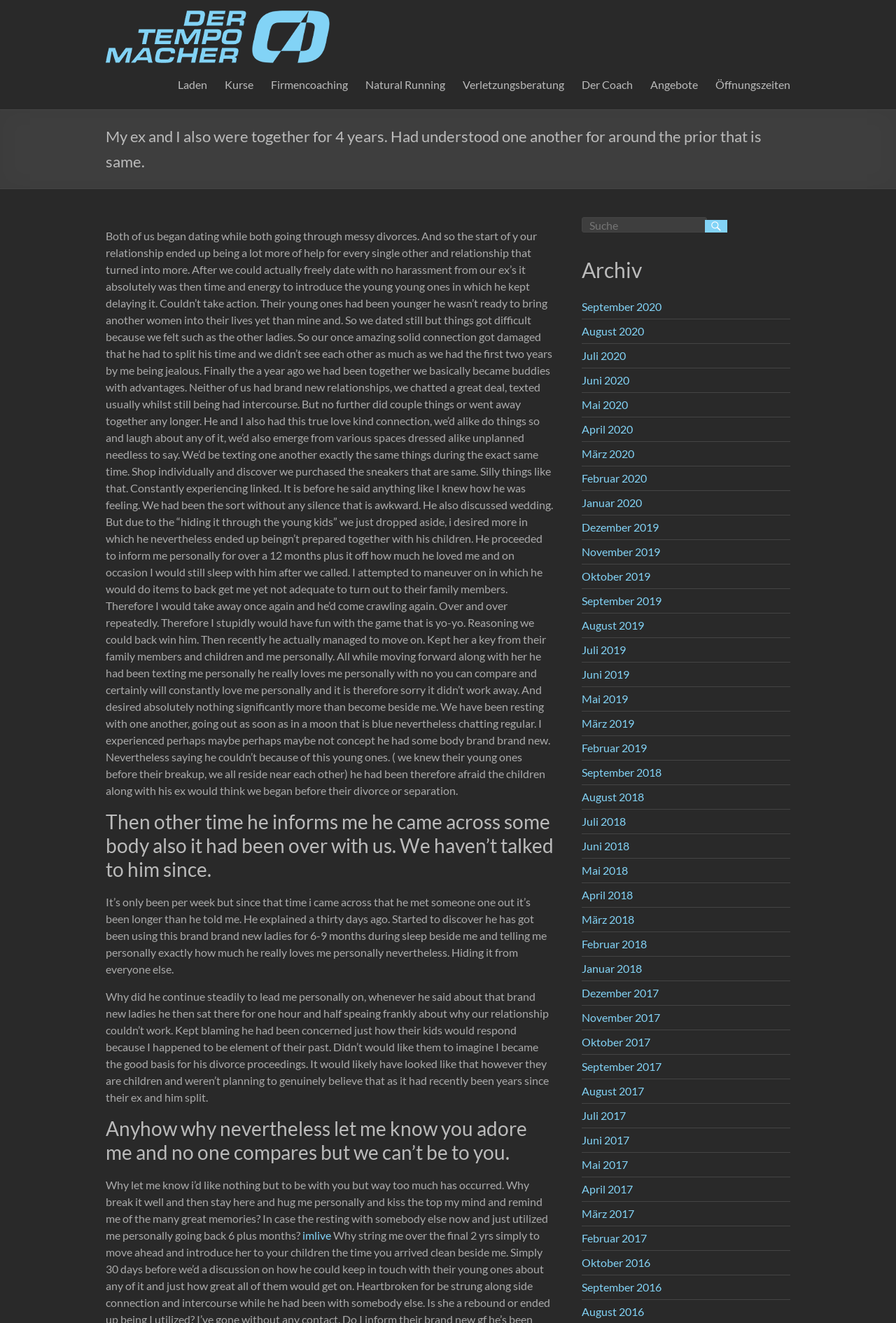Please identify the bounding box coordinates of the element I should click to complete this instruction: 'Click on the 'Archiv' heading'. The coordinates should be given as four float numbers between 0 and 1, like this: [left, top, right, bottom].

[0.649, 0.195, 0.882, 0.223]